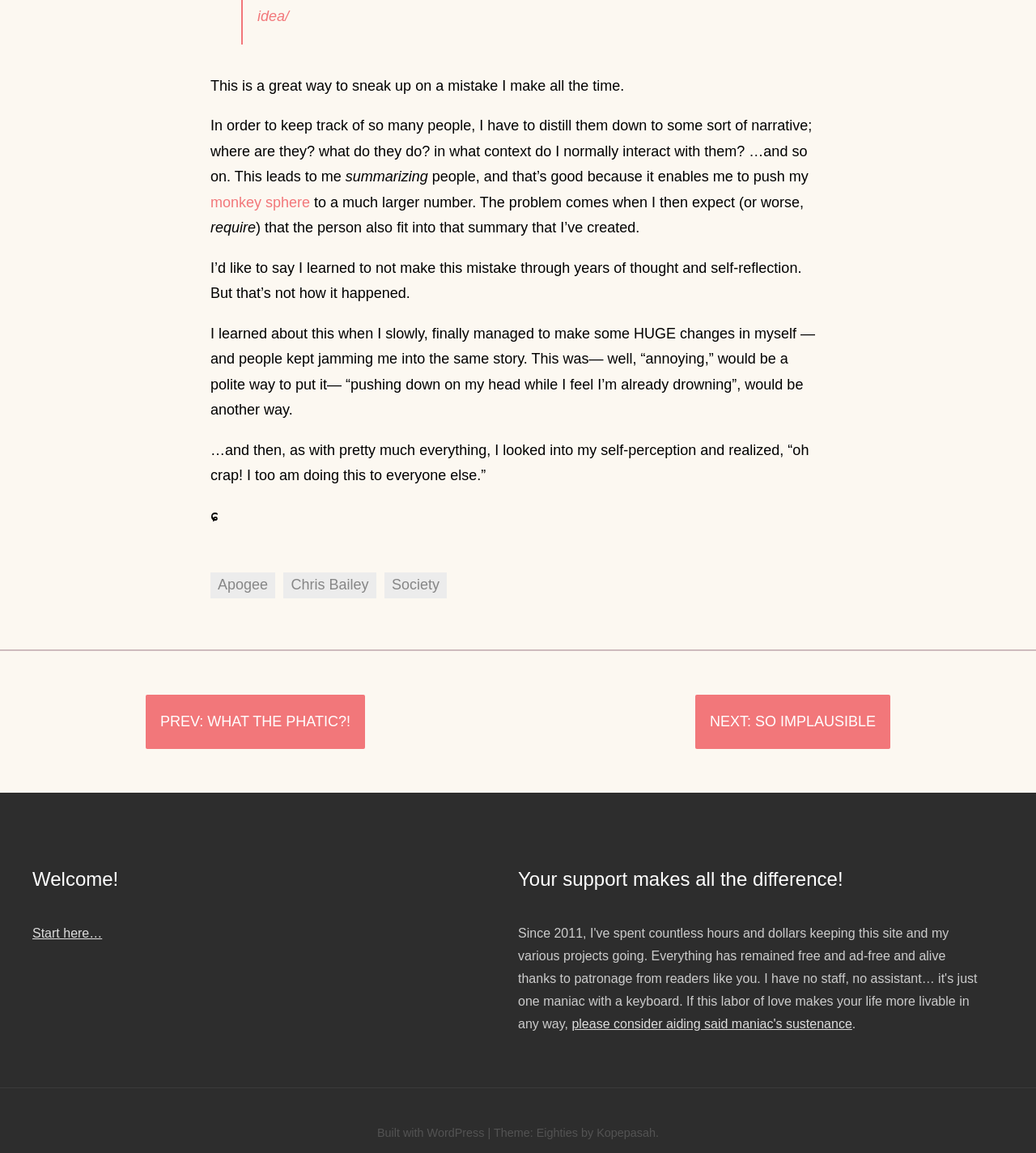Please provide the bounding box coordinates in the format (top-left x, top-left y, bottom-right x, bottom-right y). Remember, all values are floating point numbers between 0 and 1. What is the bounding box coordinate of the region described as: What the phatic?!

[0.141, 0.602, 0.352, 0.65]